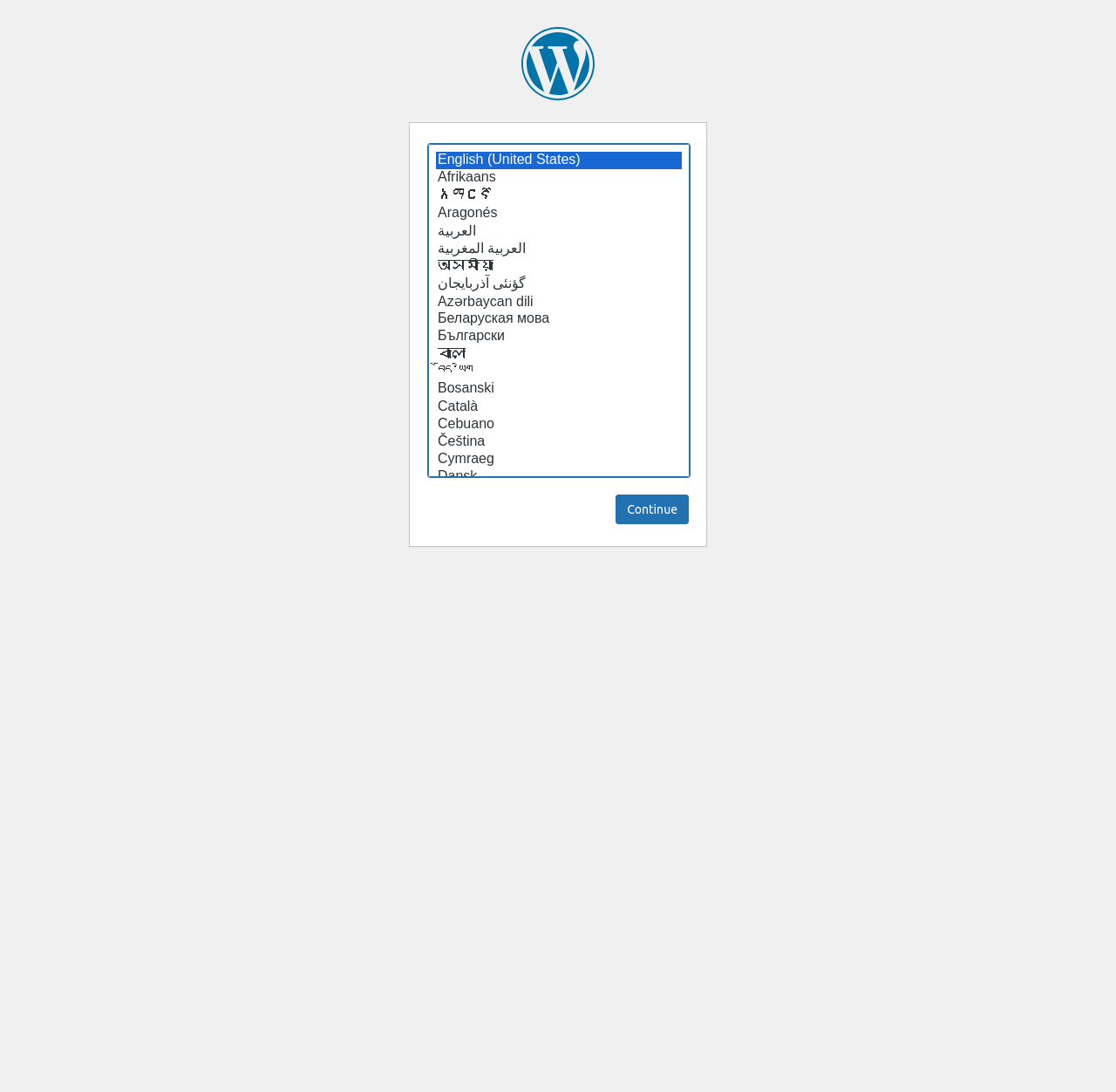Provide a one-word or one-phrase answer to the question:
What is the default language selected?

English (United States)